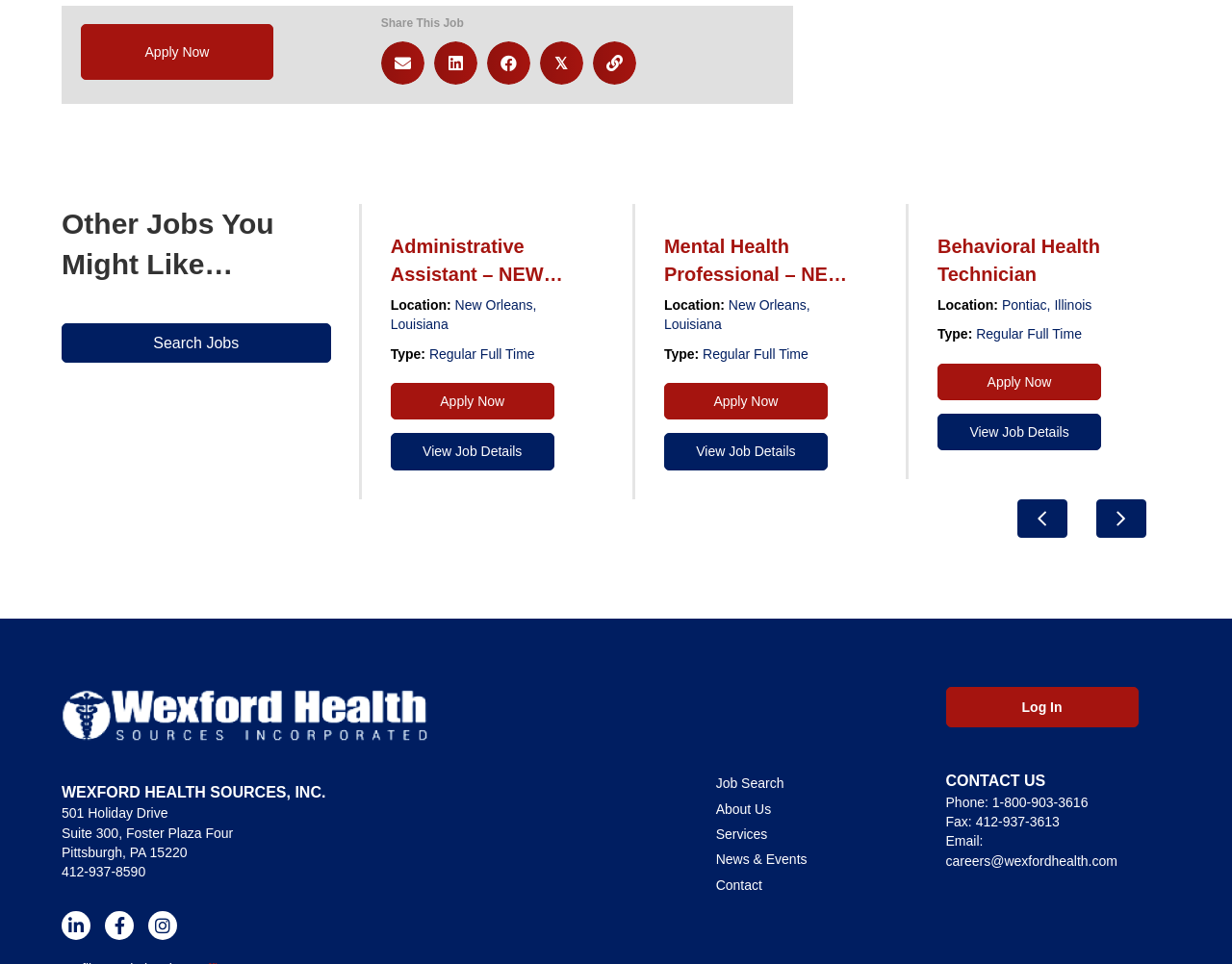How many job listings are displayed?
Provide a detailed answer to the question using information from the image.

There are four job listings displayed on the webpage, each with a 'Apply Now' and 'View Job Details' link, and accompanied by job details such as location and type.